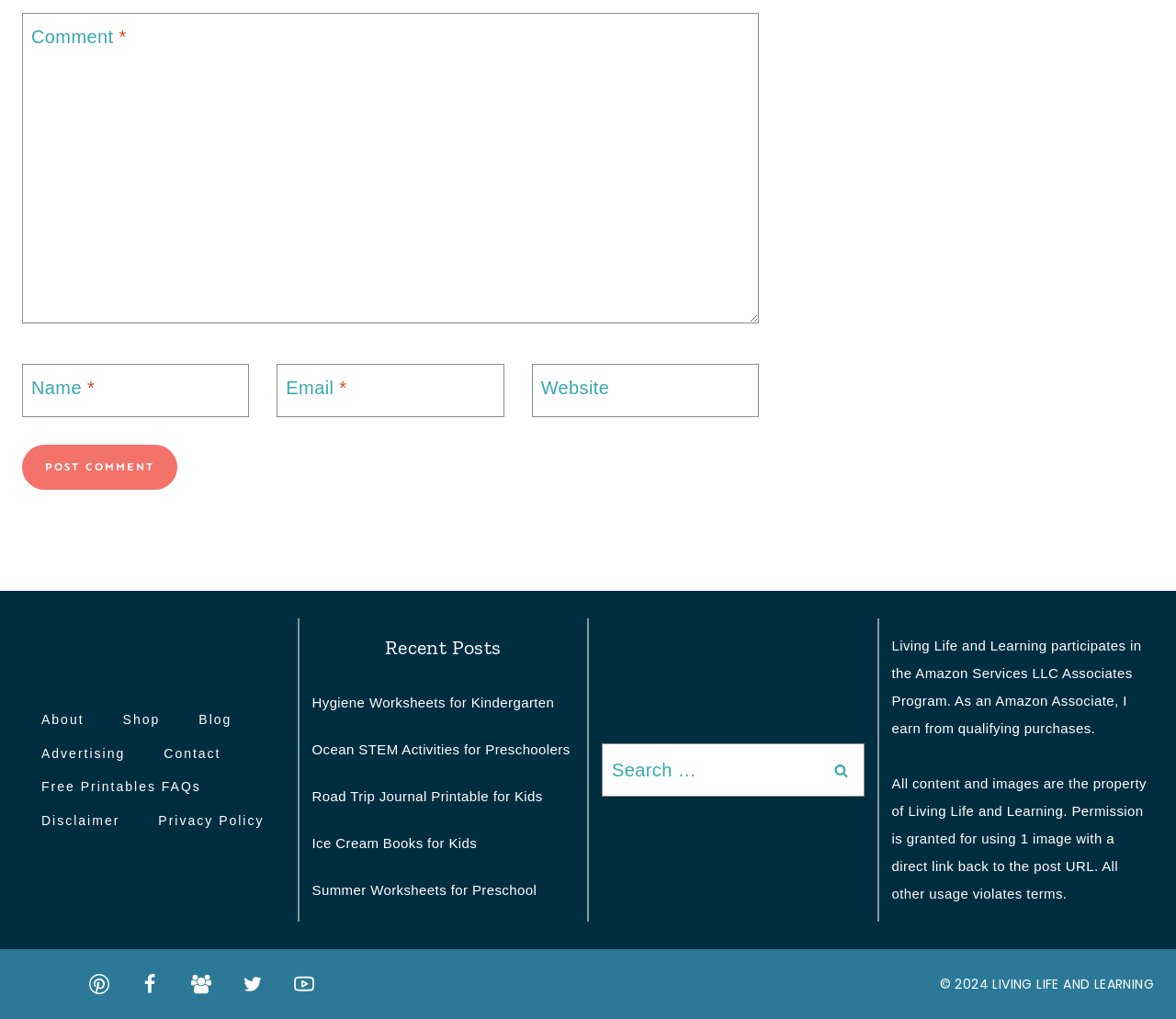Locate the bounding box coordinates of the element that should be clicked to execute the following instruction: "Search for something".

[0.512, 0.73, 0.735, 0.782]